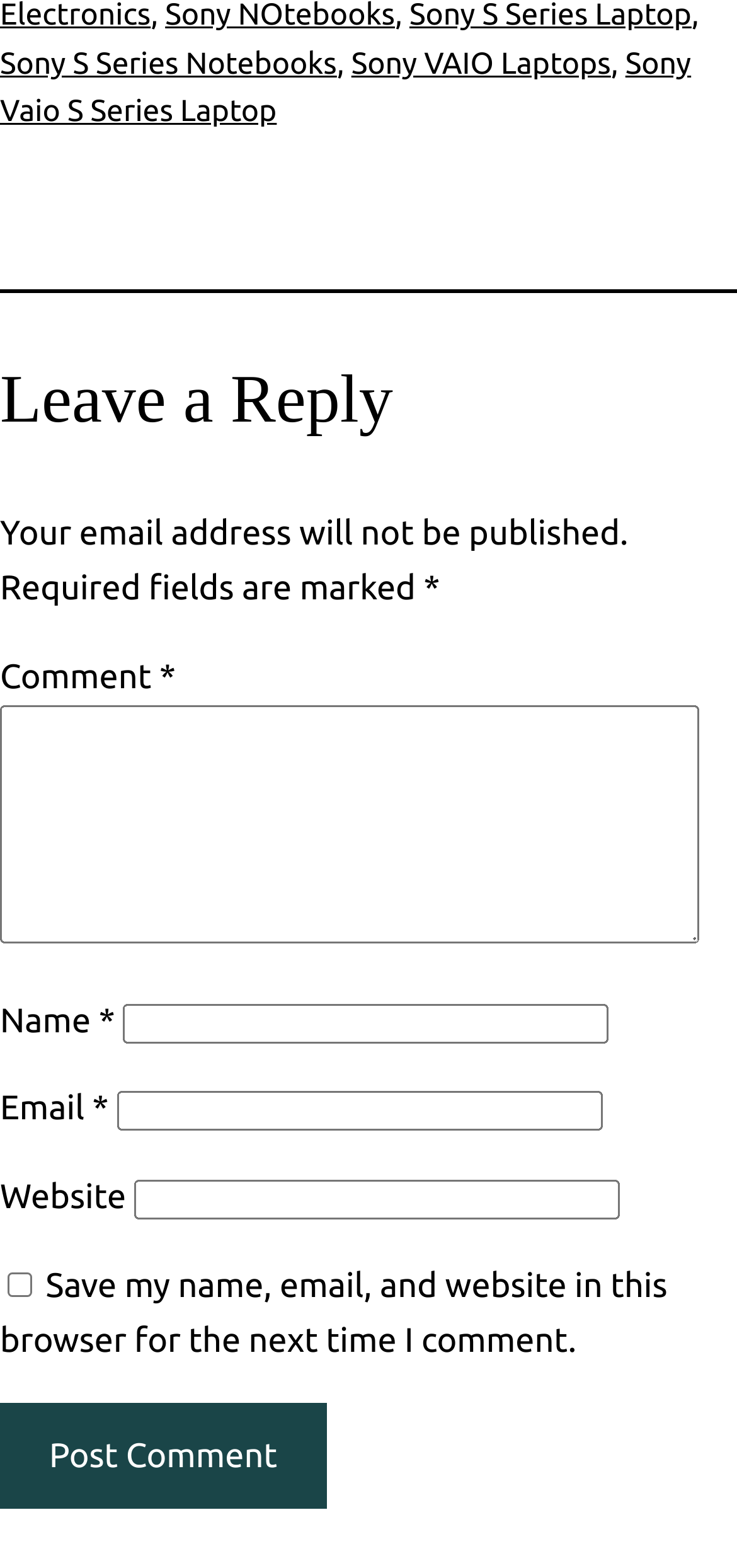Determine the bounding box coordinates of the clickable region to carry out the instruction: "Check the save my name checkbox".

[0.01, 0.812, 0.044, 0.827]